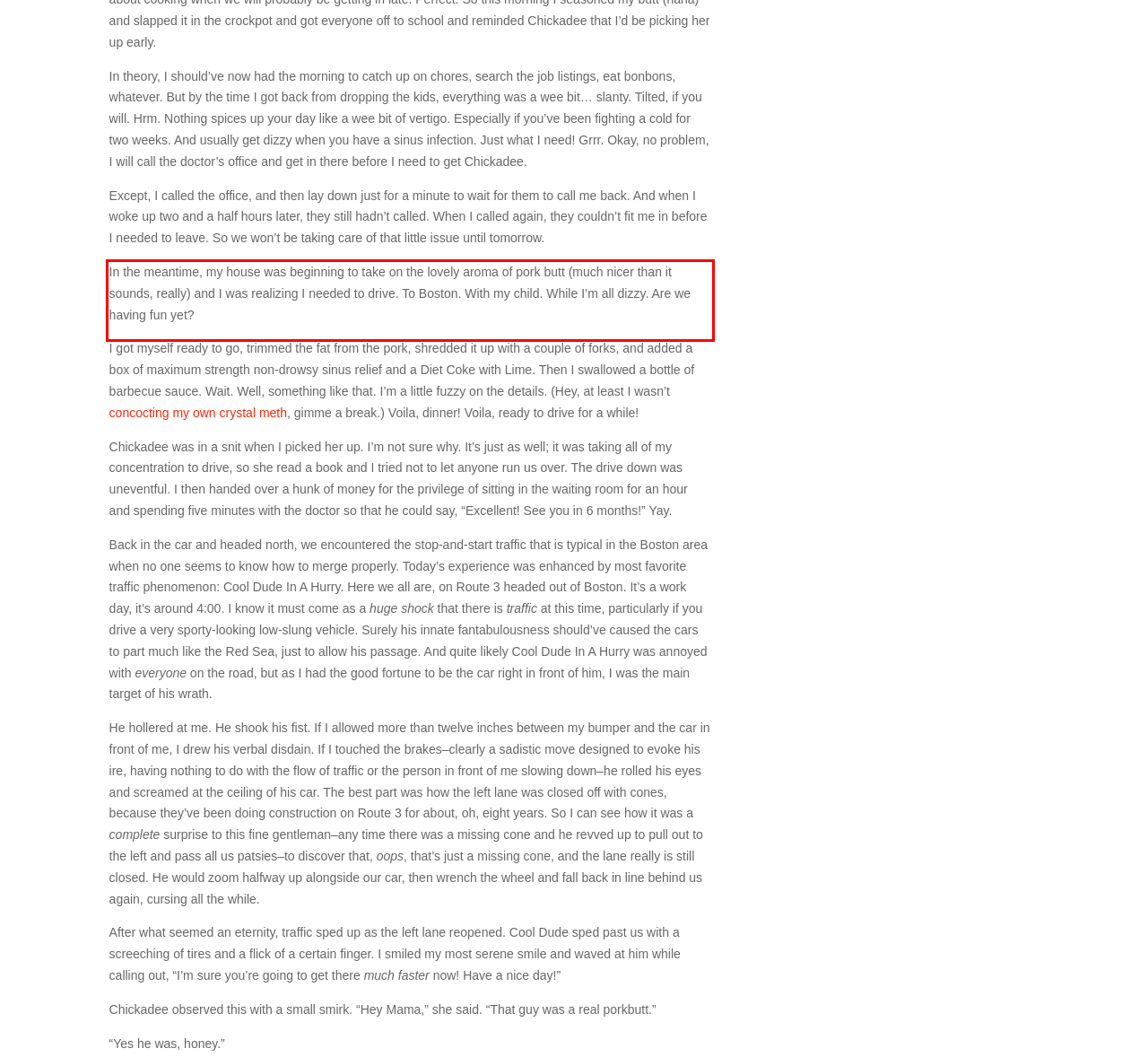Given a webpage screenshot, locate the red bounding box and extract the text content found inside it.

In the meantime, my house was beginning to take on the lovely aroma of pork butt (much nicer than it sounds, really) and I was realizing I needed to drive. To Boston. With my child. While I’m all dizzy. Are we having fun yet?